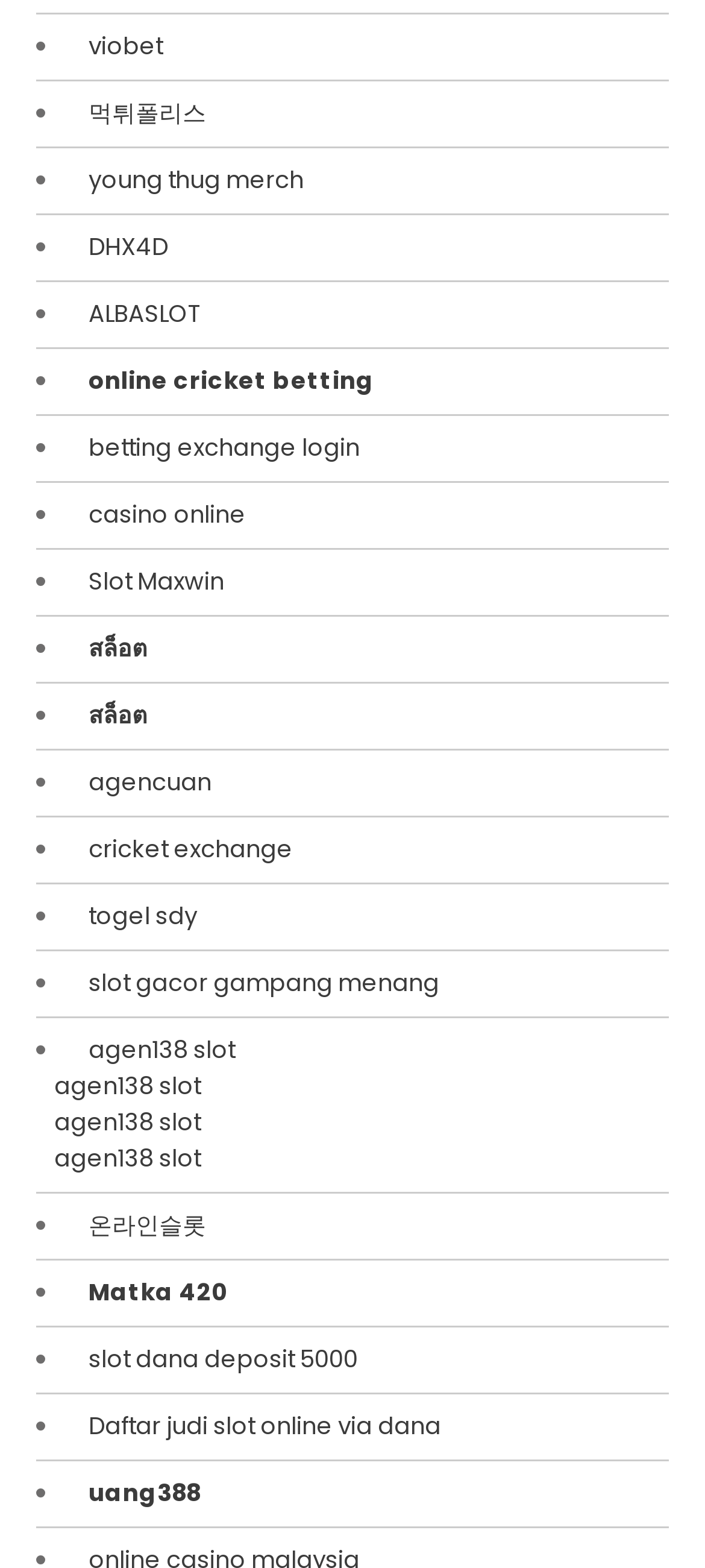Provide the bounding box coordinates in the format (top-left x, top-left y, bottom-right x, bottom-right y). All values are floating point numbers between 0 and 1. Determine the bounding box coordinate of the UI element described as: uang388

[0.1, 0.941, 0.285, 0.964]